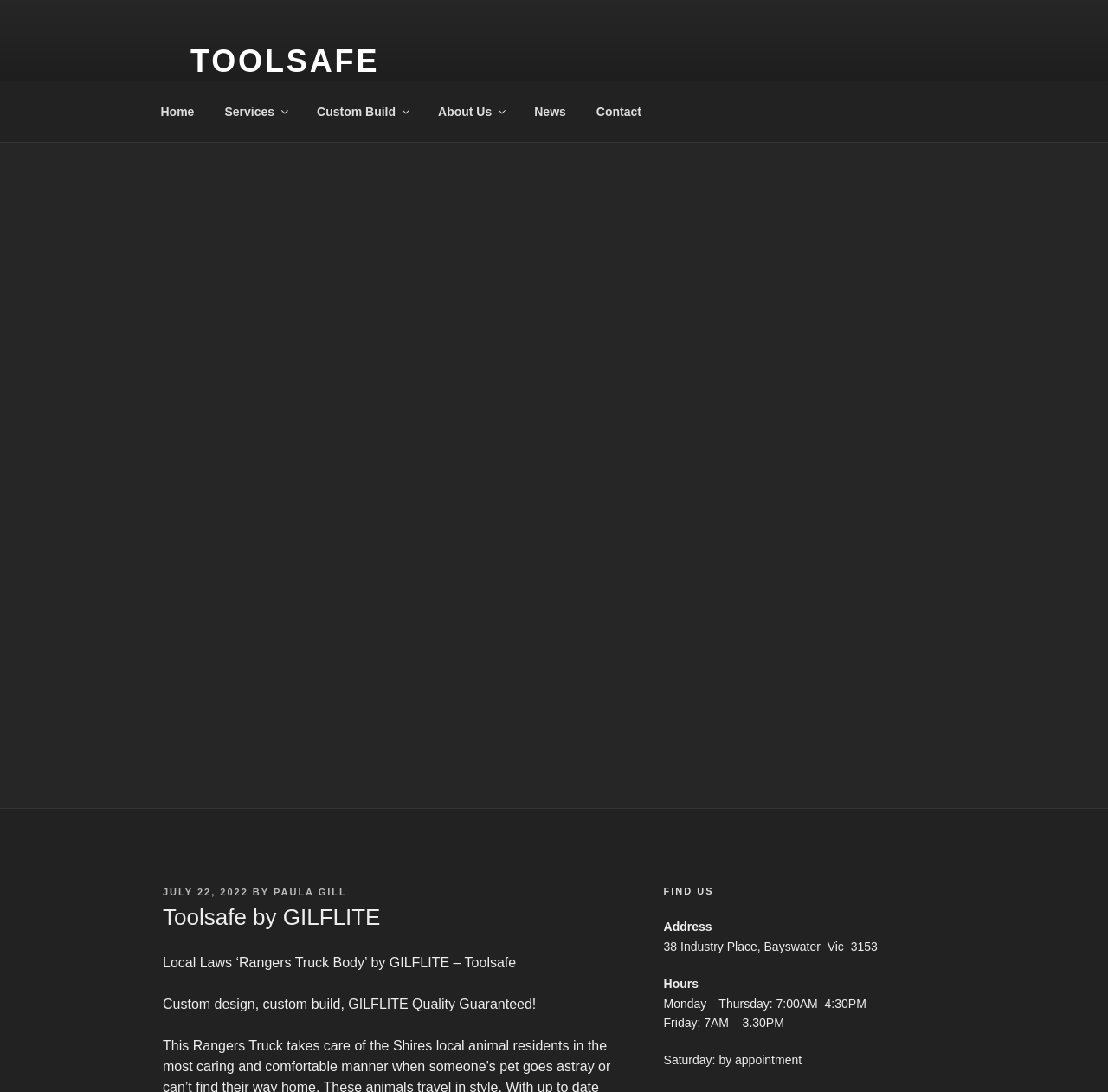What is the author of the posted article?
Provide an in-depth answer to the question, covering all aspects.

I found the author of the posted article by looking at the header section of the webpage, where it is mentioned as 'BY PAULA GILL'.